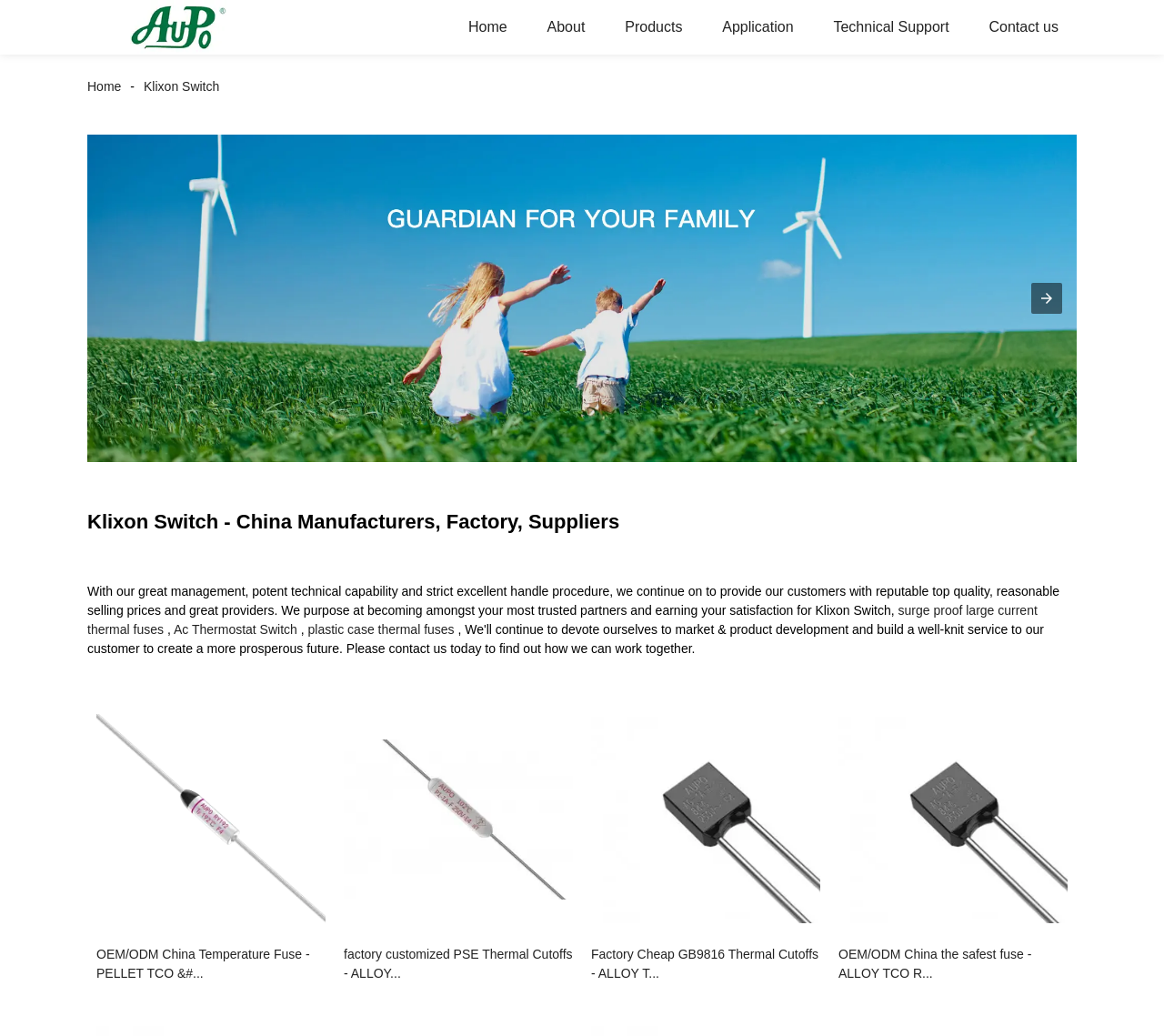Determine the bounding box coordinates for the element that should be clicked to follow this instruction: "Click the 'Products' link". The coordinates should be given as four float numbers between 0 and 1, in the format [left, top, right, bottom].

[0.521, 0.0, 0.602, 0.053]